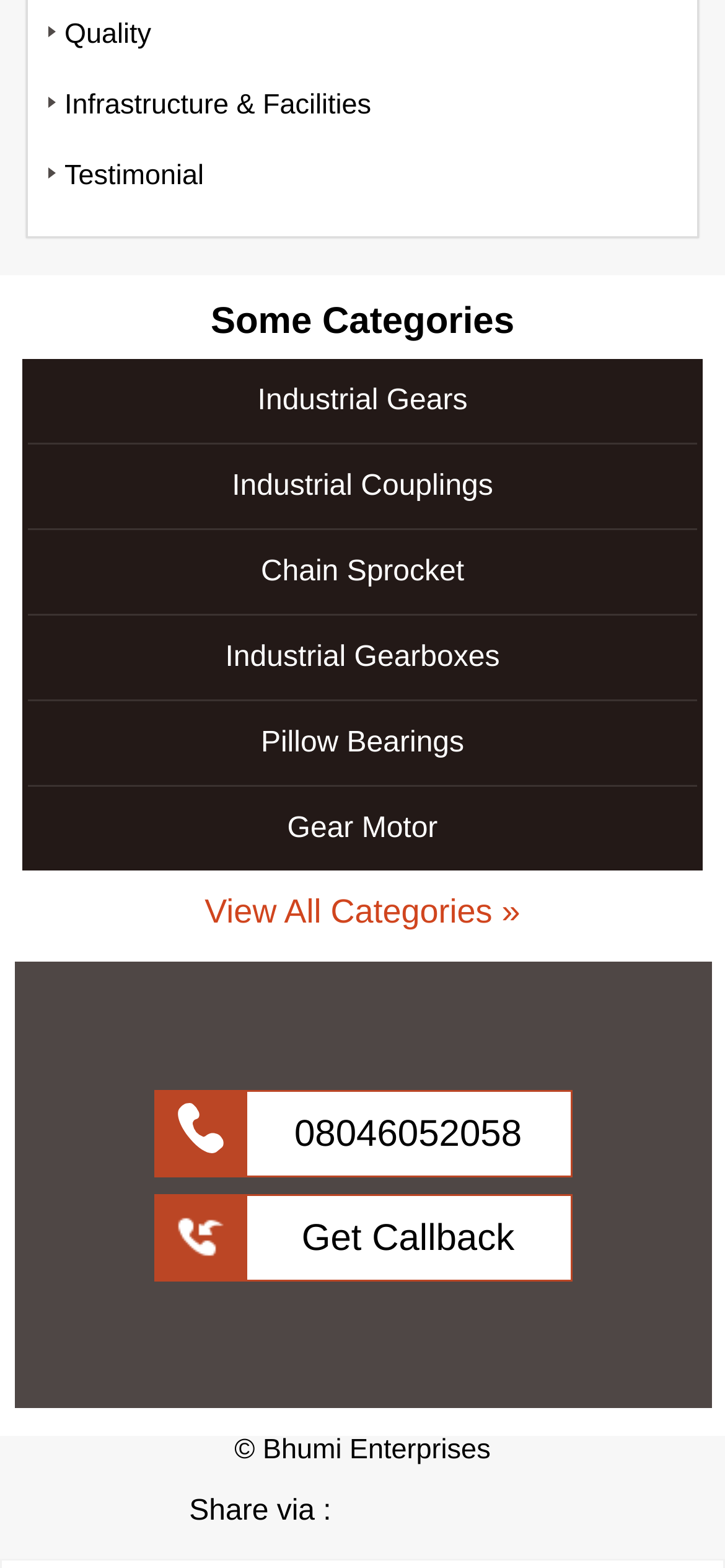Determine the bounding box for the UI element described here: "parent_node: Share via :".

[0.56, 0.945, 0.636, 0.983]